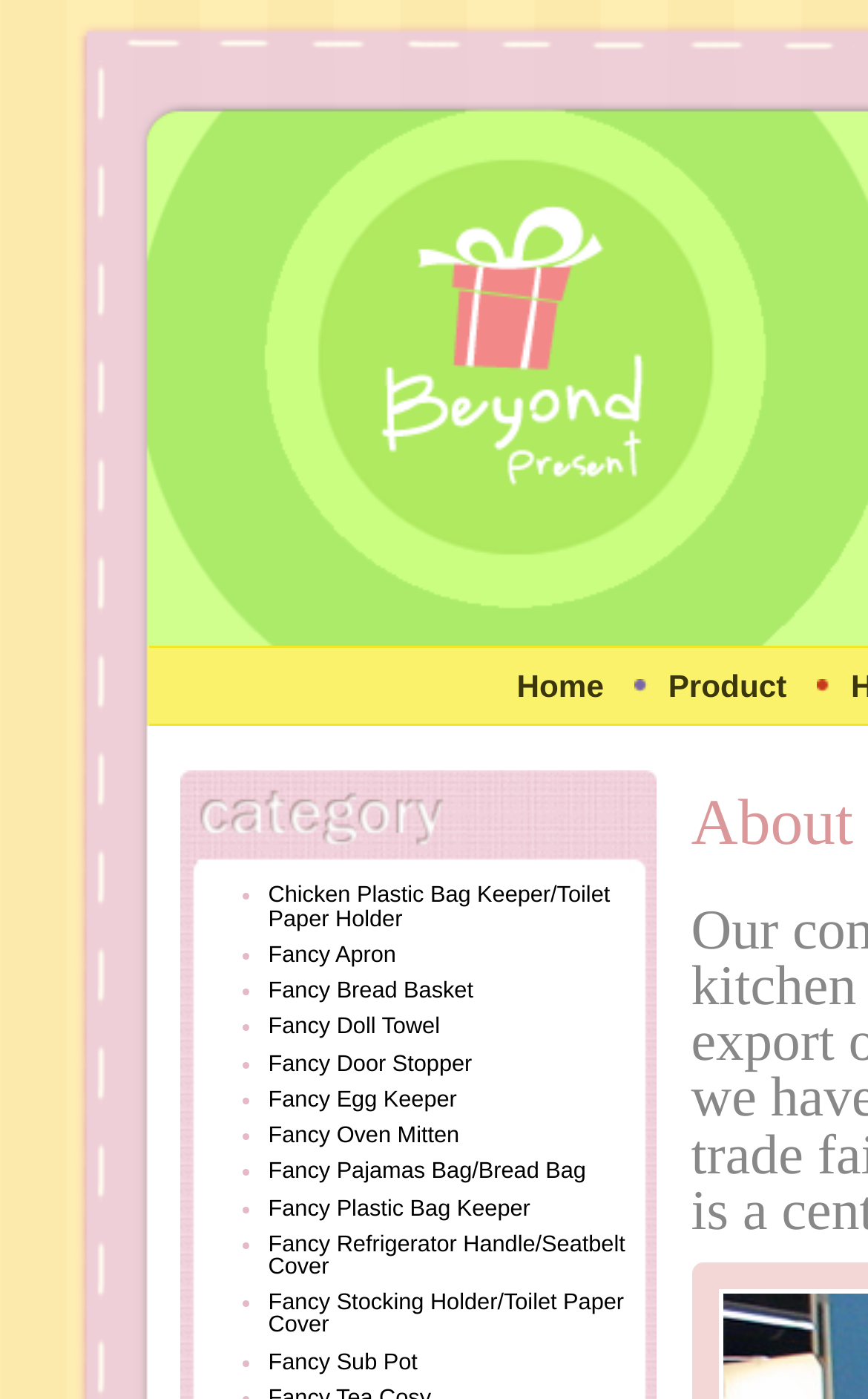Could you find the bounding box coordinates of the clickable area to complete this instruction: "Go to Home page"?

[0.595, 0.478, 0.696, 0.503]